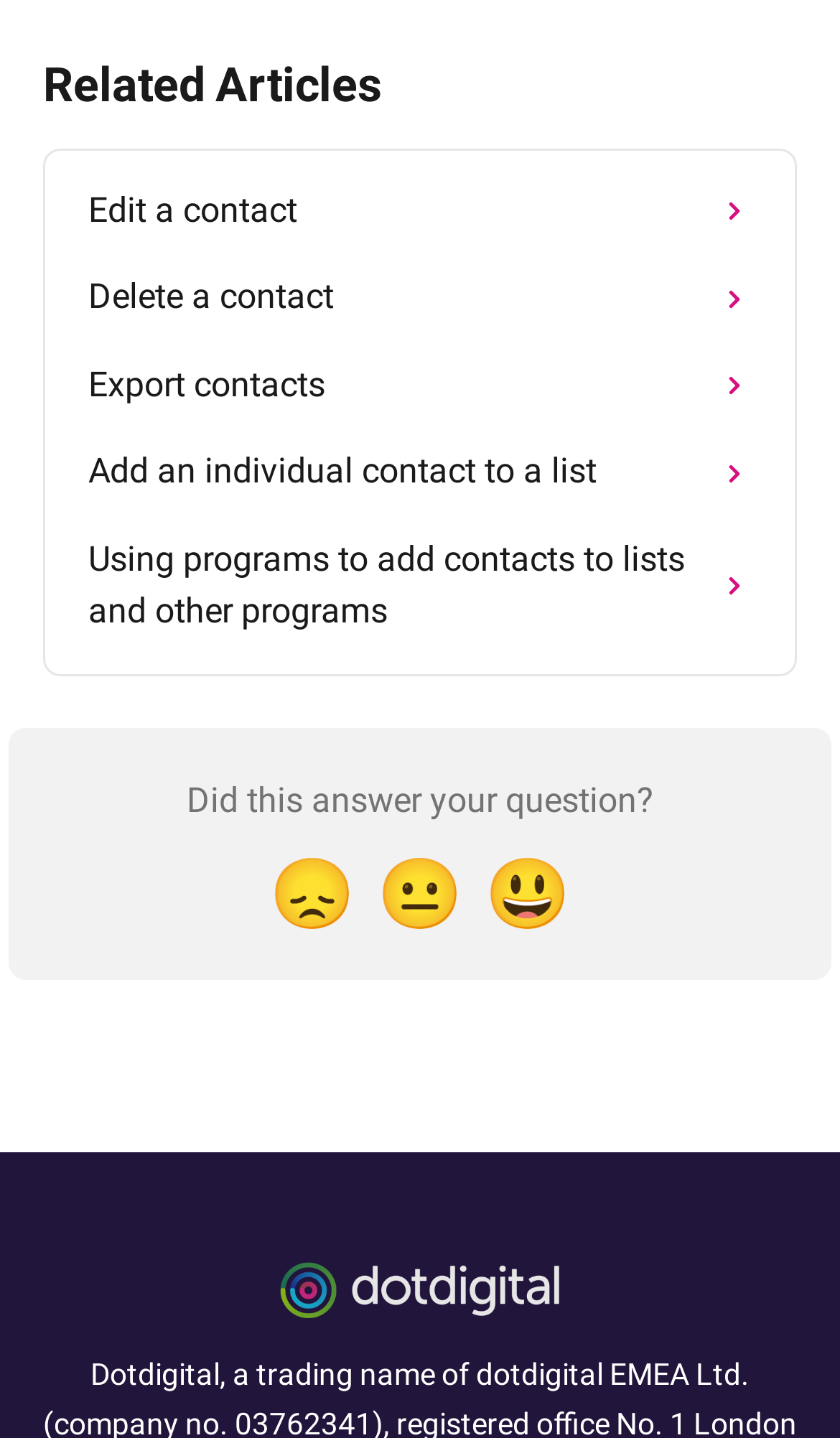What is the purpose of the links provided?
Look at the image and respond to the question as thoroughly as possible.

The links provided, such as 'Edit a contact', 'Delete a contact', 'Export contacts', and 'Add an individual contact to a list', are all related to managing contacts, suggesting that the purpose of these links is to facilitate contact management.